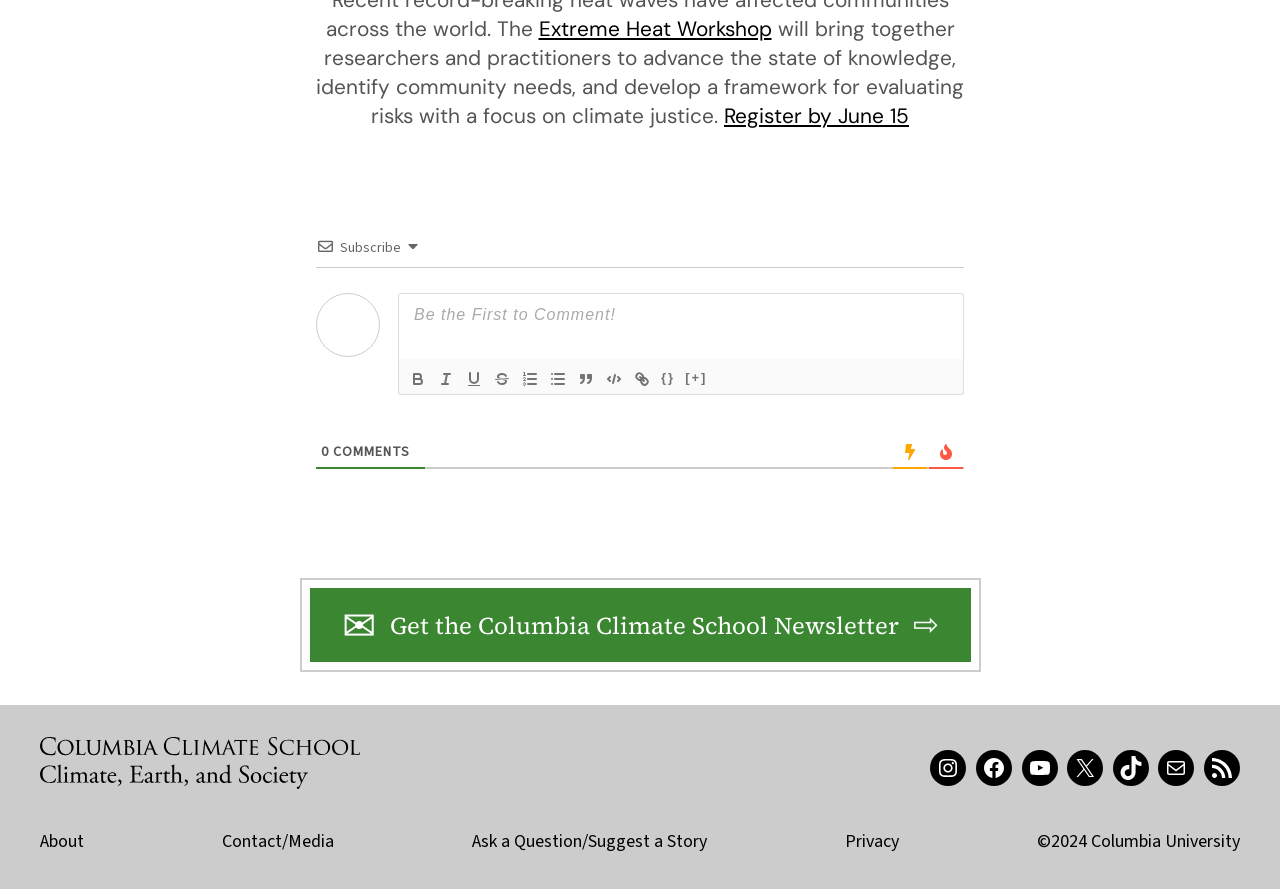Bounding box coordinates are specified in the format (top-left x, top-left y, bottom-right x, bottom-right y). All values are floating point numbers bounded between 0 and 1. Please provide the bounding box coordinate of the region this sentence describes: Ask a Question/Suggest a Story

[0.369, 0.932, 0.552, 0.96]